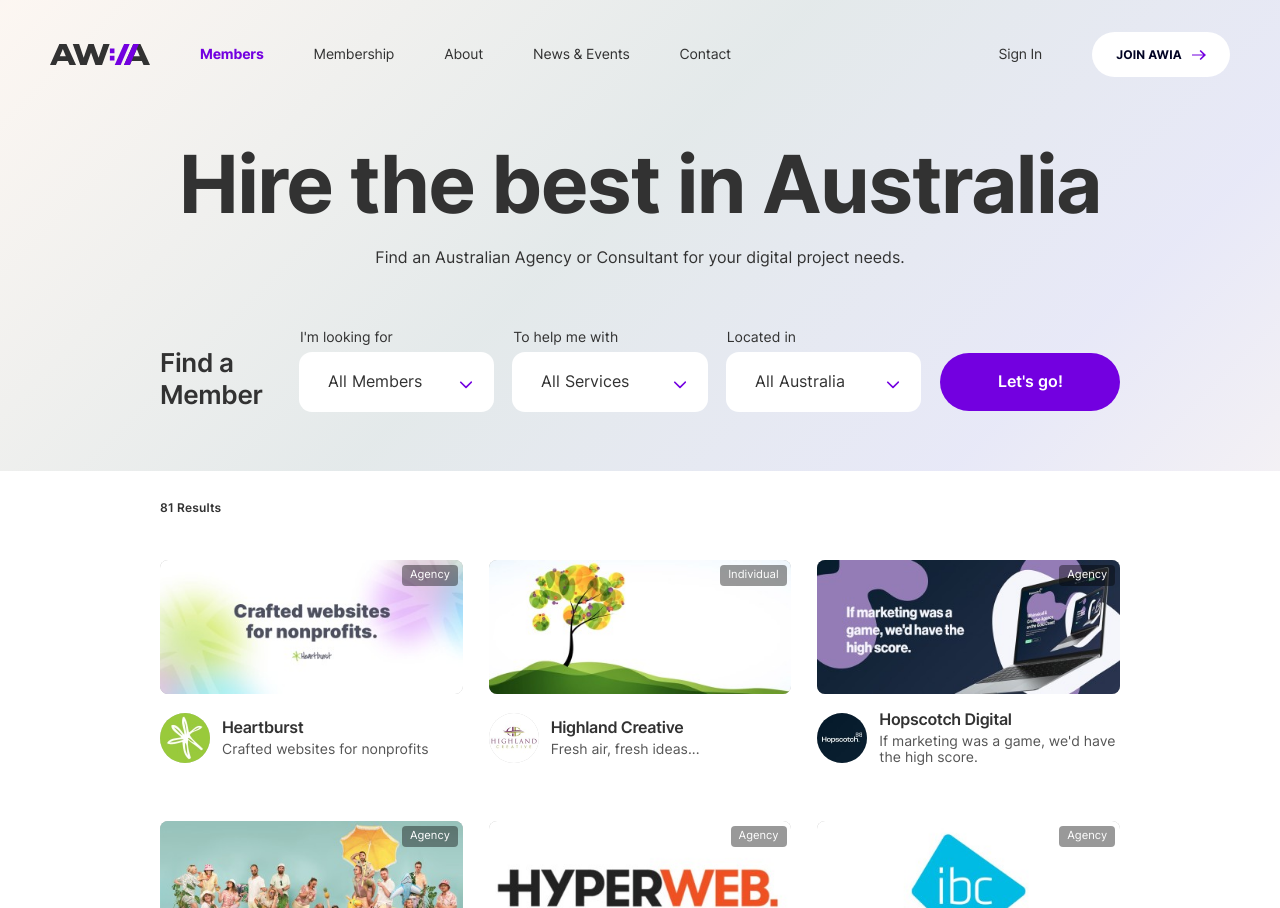Please specify the bounding box coordinates of the region to click in order to perform the following instruction: "View Nancy L. Kowalczyk's profile picture".

None